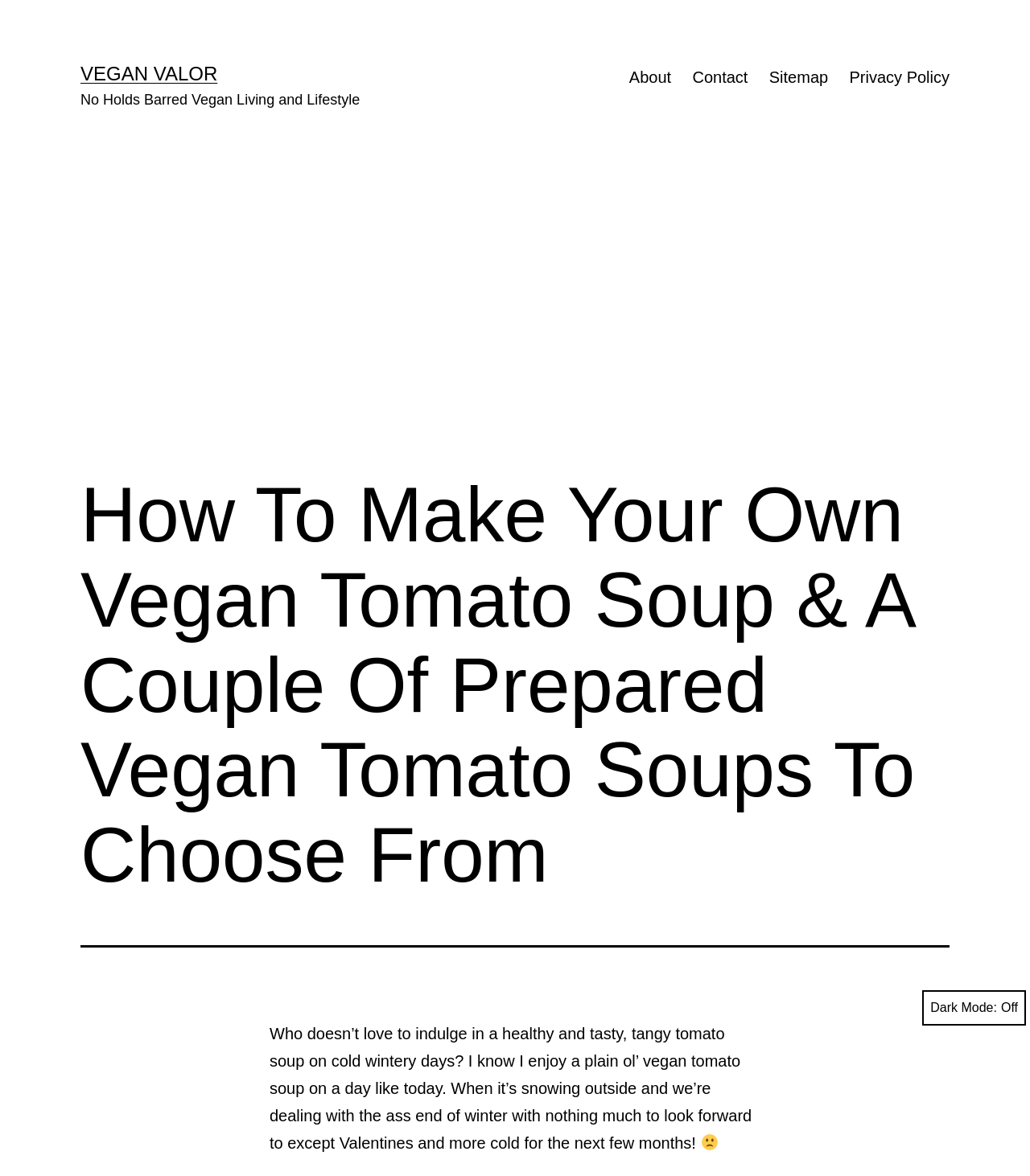Determine the webpage's heading and output its text content.

How To Make Your Own Vegan Tomato Soup & A Couple Of Prepared Vegan Tomato Soups To Choose From